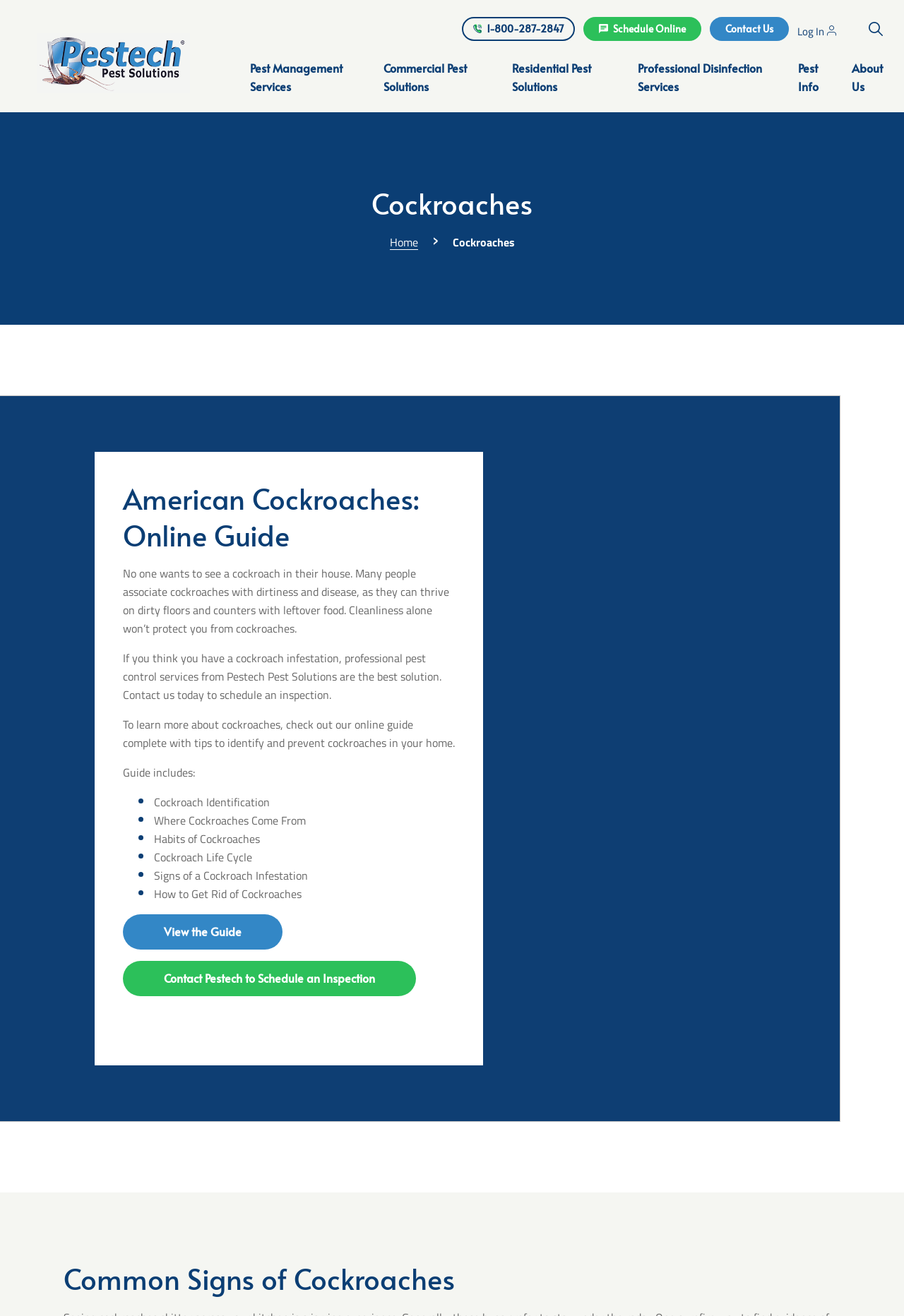Using the provided element description: "Residential Pest Solutions", determine the bounding box coordinates of the corresponding UI element in the screenshot.

[0.556, 0.033, 0.694, 0.085]